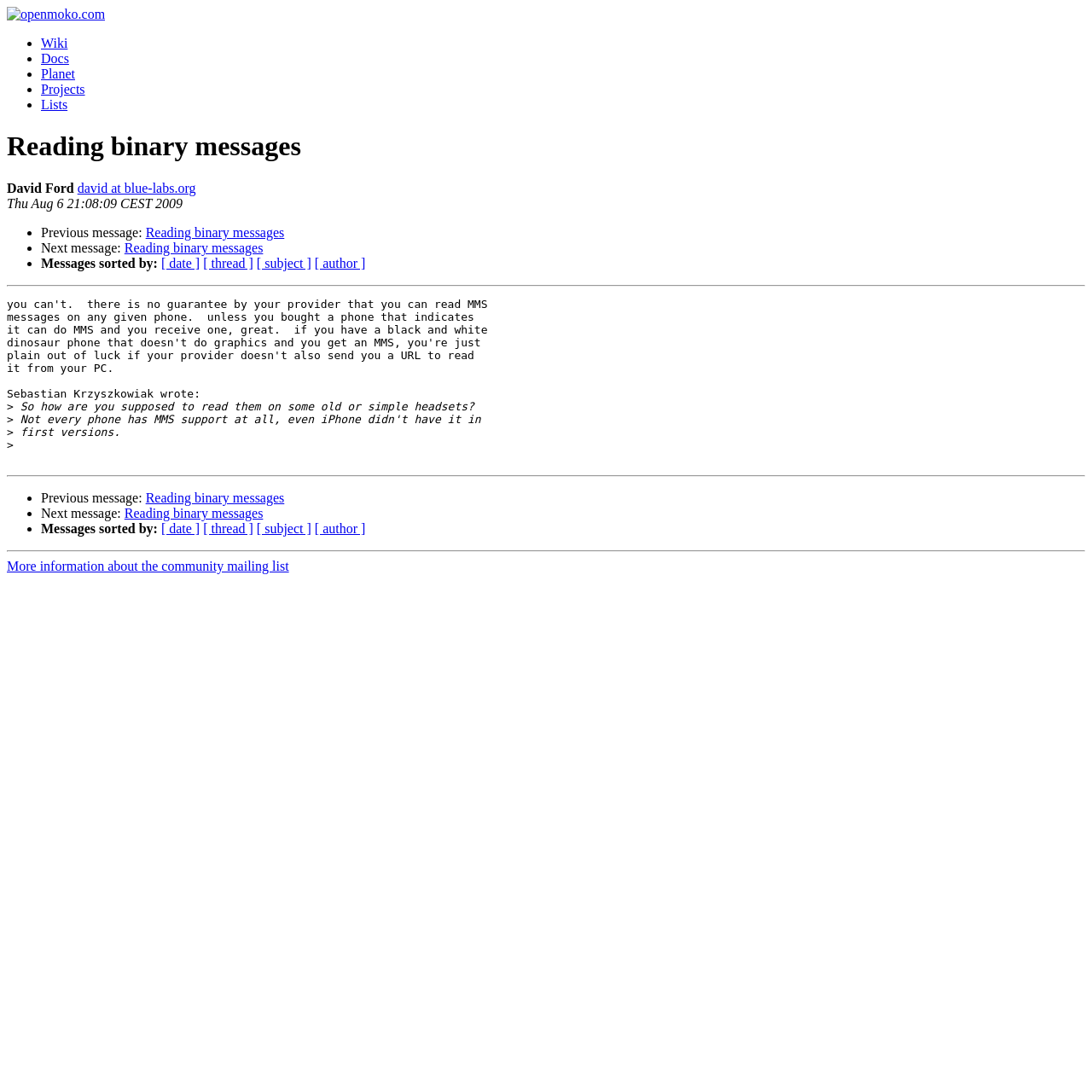Please identify the bounding box coordinates of the element that needs to be clicked to perform the following instruction: "go to wiki page".

[0.038, 0.033, 0.062, 0.046]